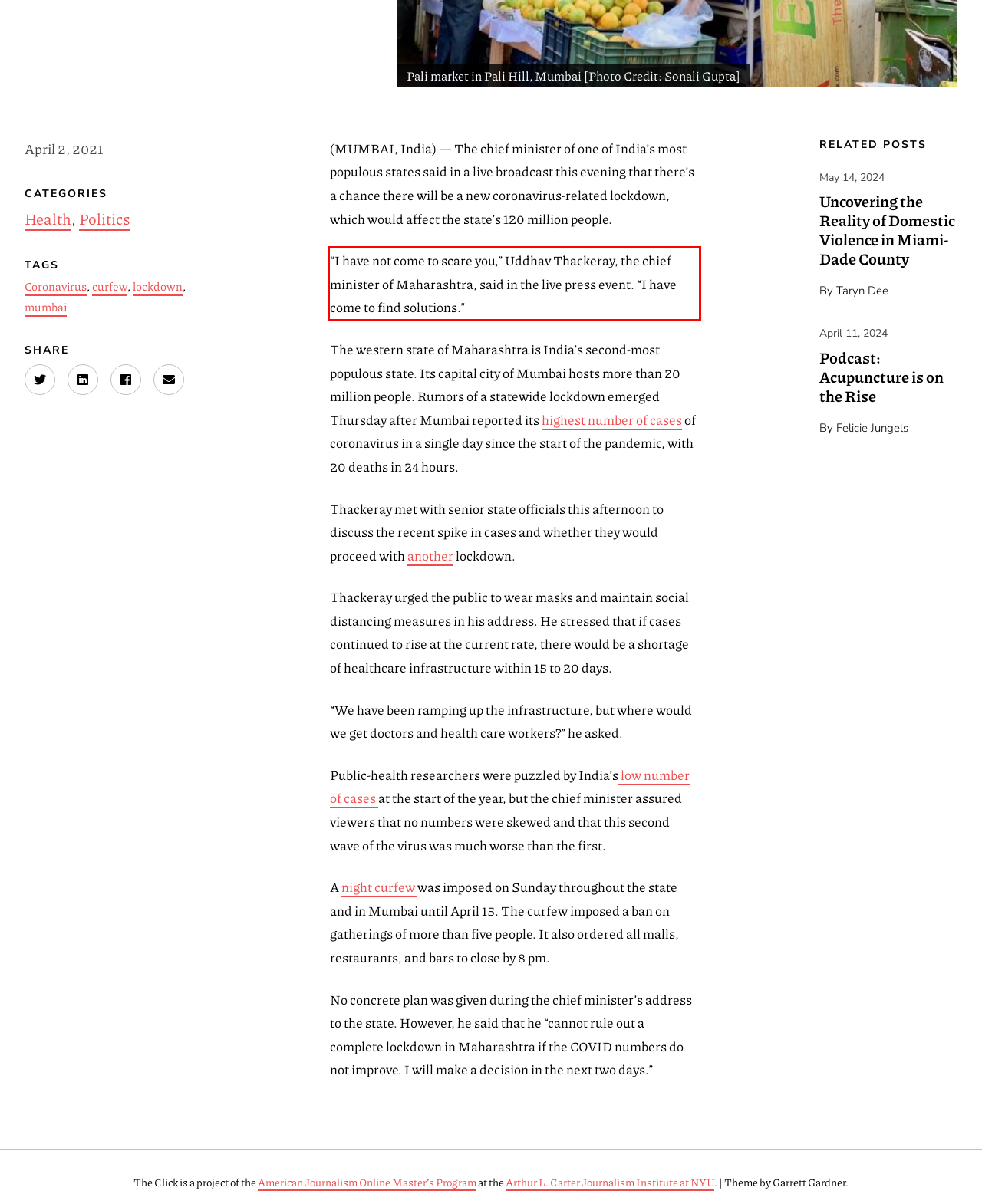The screenshot provided shows a webpage with a red bounding box. Apply OCR to the text within this red bounding box and provide the extracted content.

“I have not come to scare you,” Uddhav Thackeray, the chief minister of Maharashtra, said in the live press event. “I have come to find solutions.”